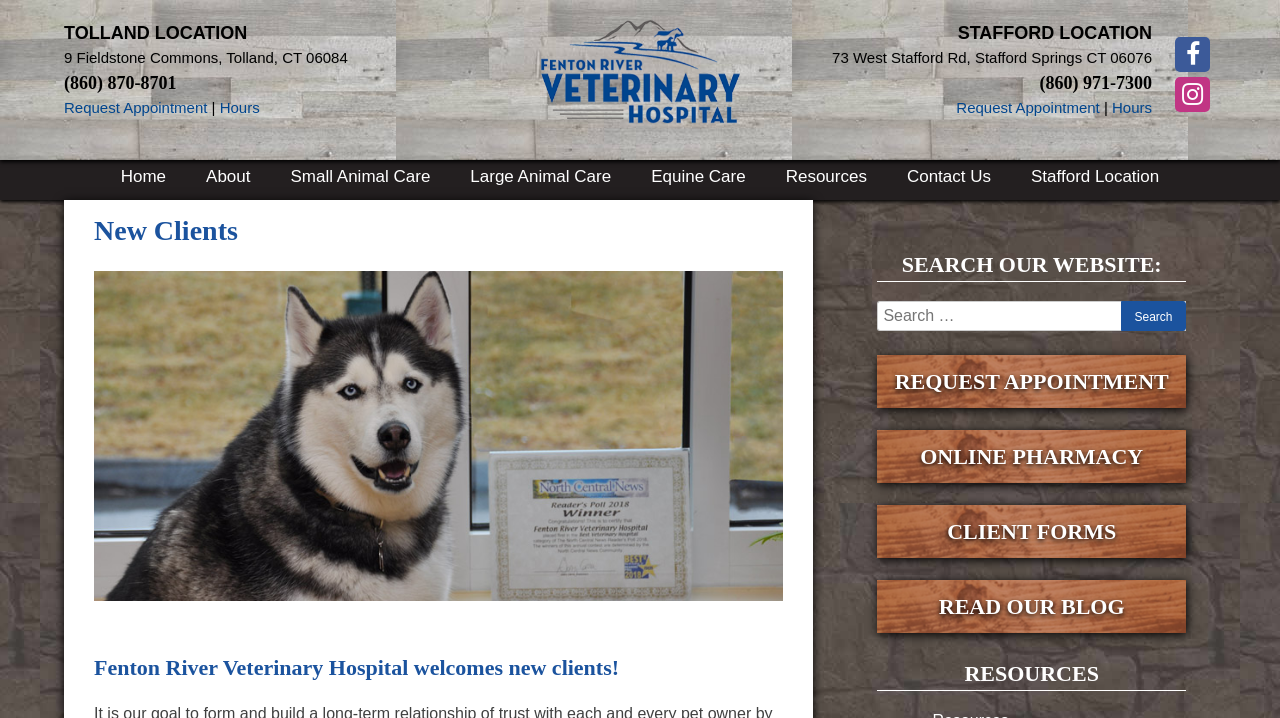Refer to the image and answer the question with as much detail as possible: What is the phone number of the Stafford Springs location?

I found the phone number by looking at the static text element under the 'STAFFORD LOCATION' heading, which is '(860) 971-7300'.